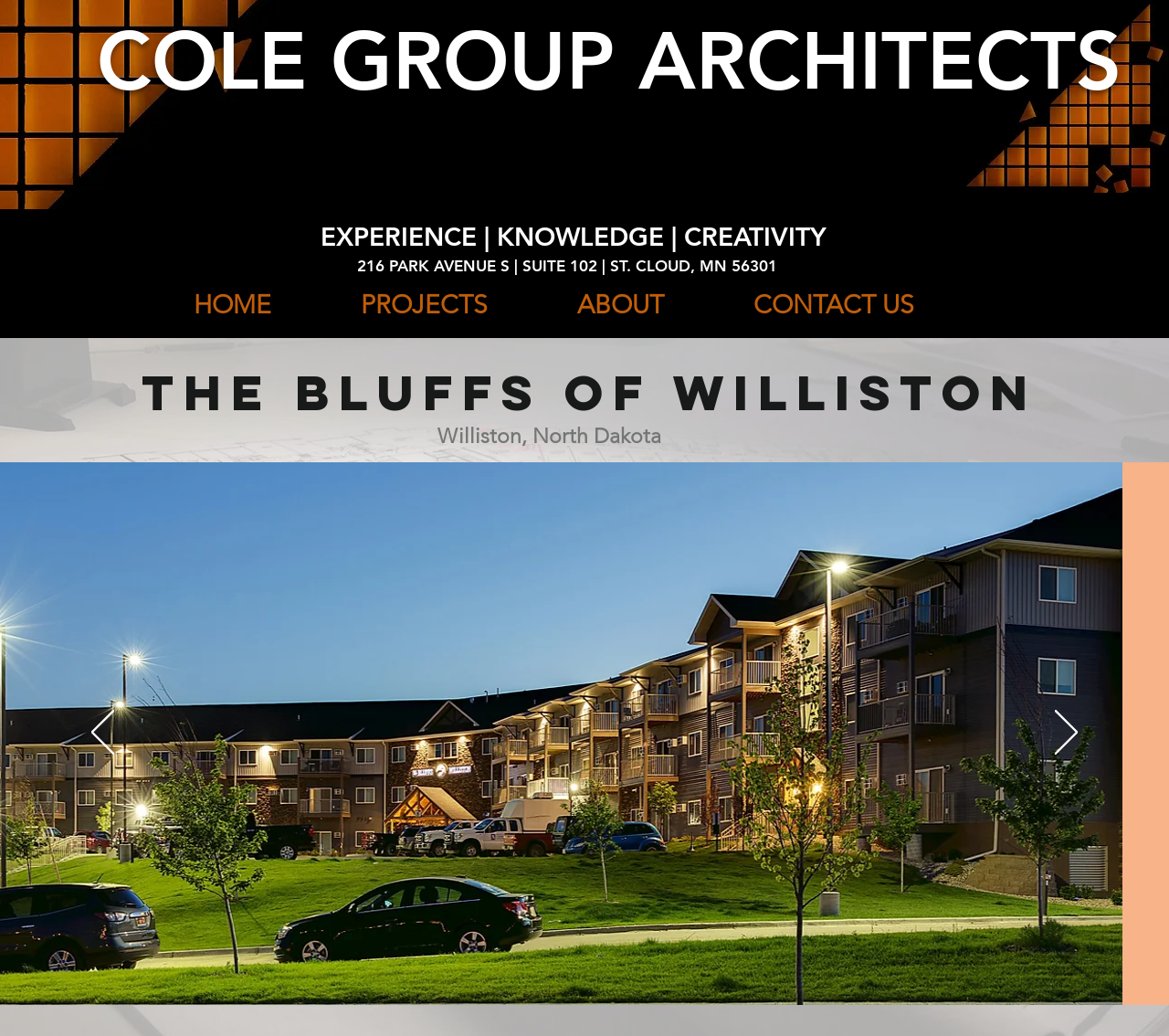What is the name of the architectural firm?
Answer the question in as much detail as possible.

The name of the architectural firm can be found in the top-left corner of the webpage, where it is written in a large font size as 'COLE GROUP ARCHITECTS'.